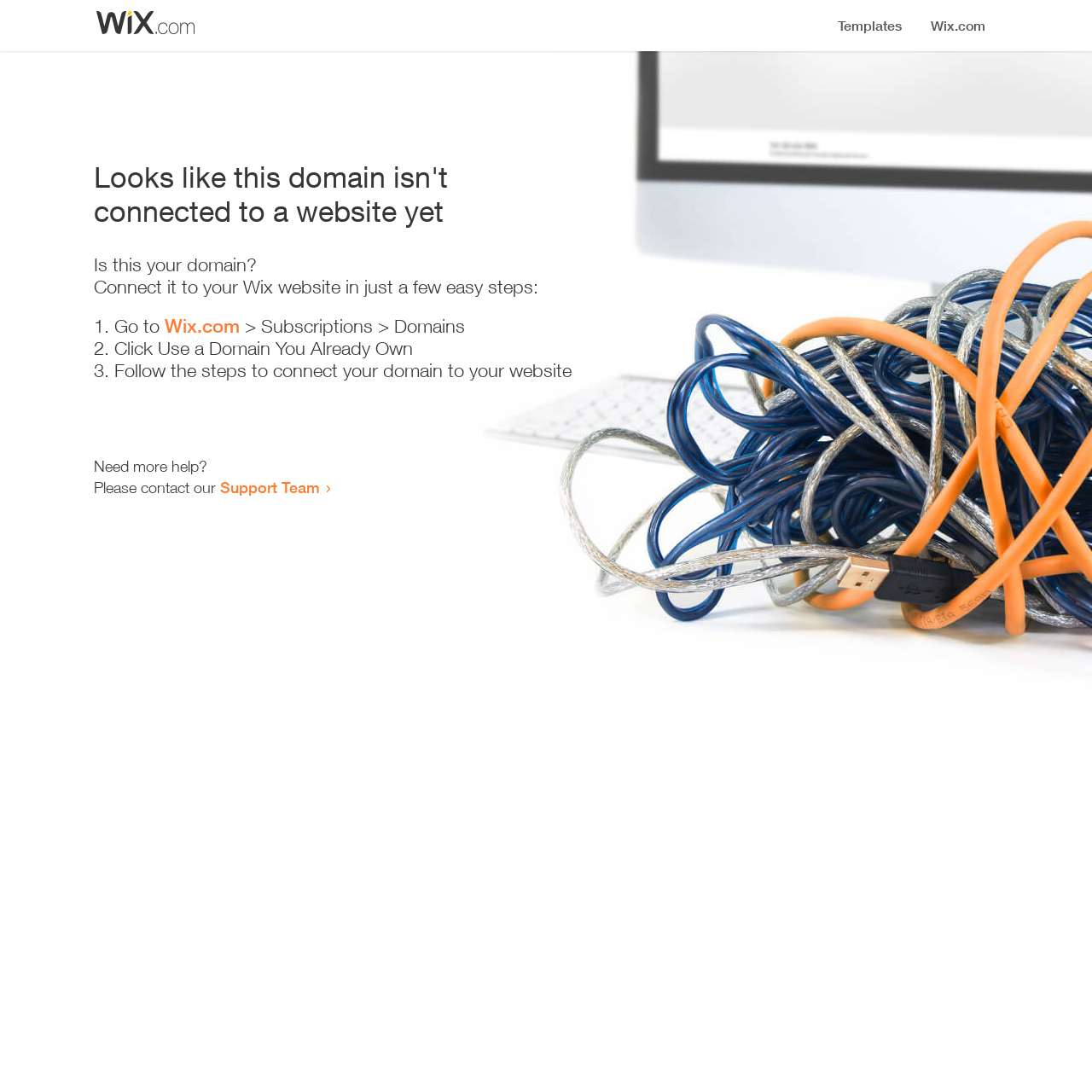Write a detailed summary of the webpage.

The webpage appears to be an error page, indicating that a domain is not connected to a website yet. At the top, there is a small image, likely a logo or icon. Below the image, a prominent heading reads "Looks like this domain isn't connected to a website yet". 

Underneath the heading, there is a series of instructions to connect the domain to a Wix website. The instructions are presented in a step-by-step format, with each step numbered and accompanied by a brief description. The first step is to go to Wix.com, followed by navigating to the Subscriptions and Domains section. The second step is to click "Use a Domain You Already Own", and the third step is to follow the instructions to connect the domain to the website.

At the bottom of the page, there is a section offering additional help, with a message "Need more help?" followed by an invitation to contact the Support Team via a link.